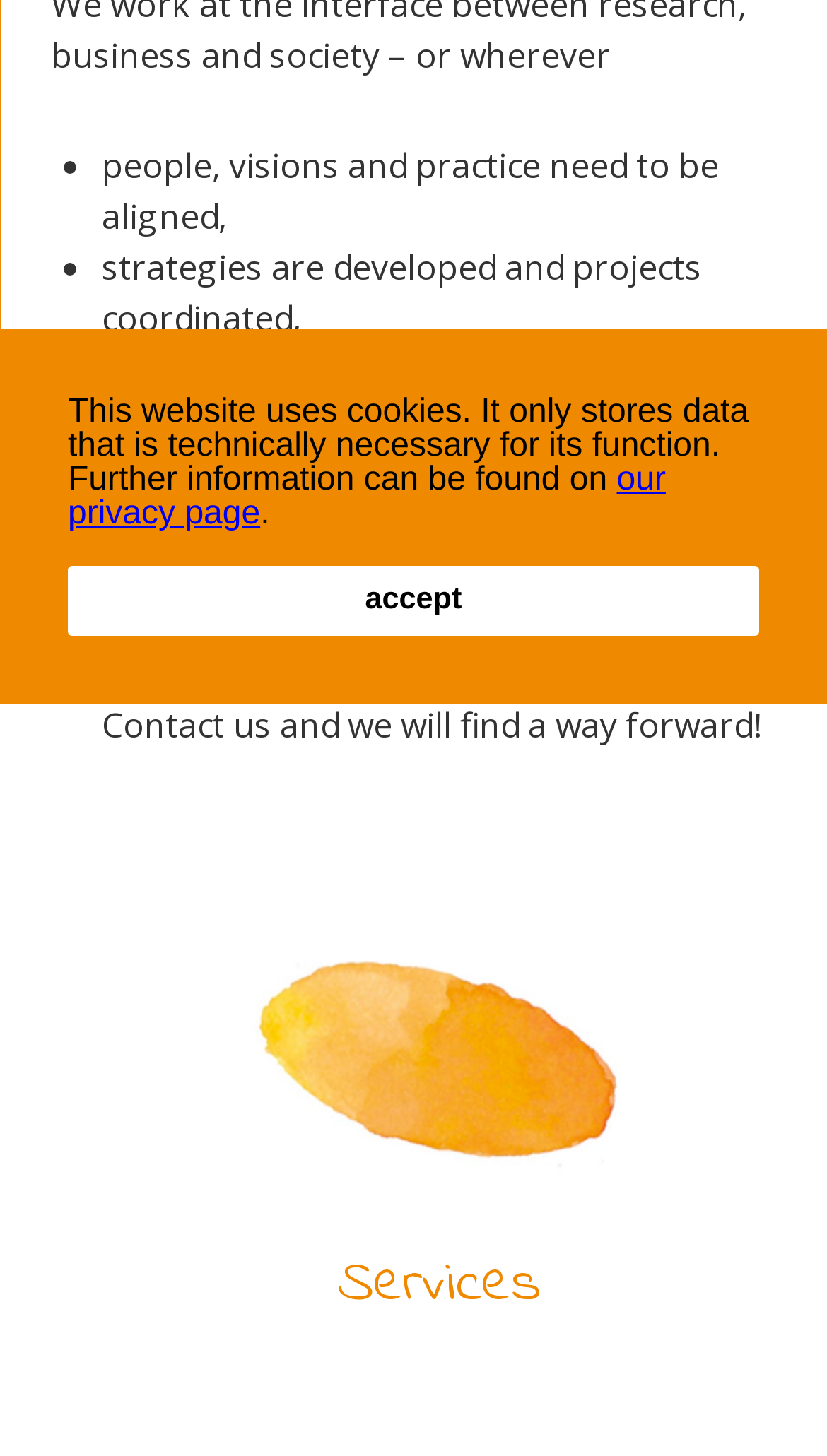Provide the bounding box coordinates of the HTML element described as: "Services". The bounding box coordinates should be four float numbers between 0 and 1, i.e., [left, top, right, bottom].

[0.408, 0.854, 0.654, 0.911]